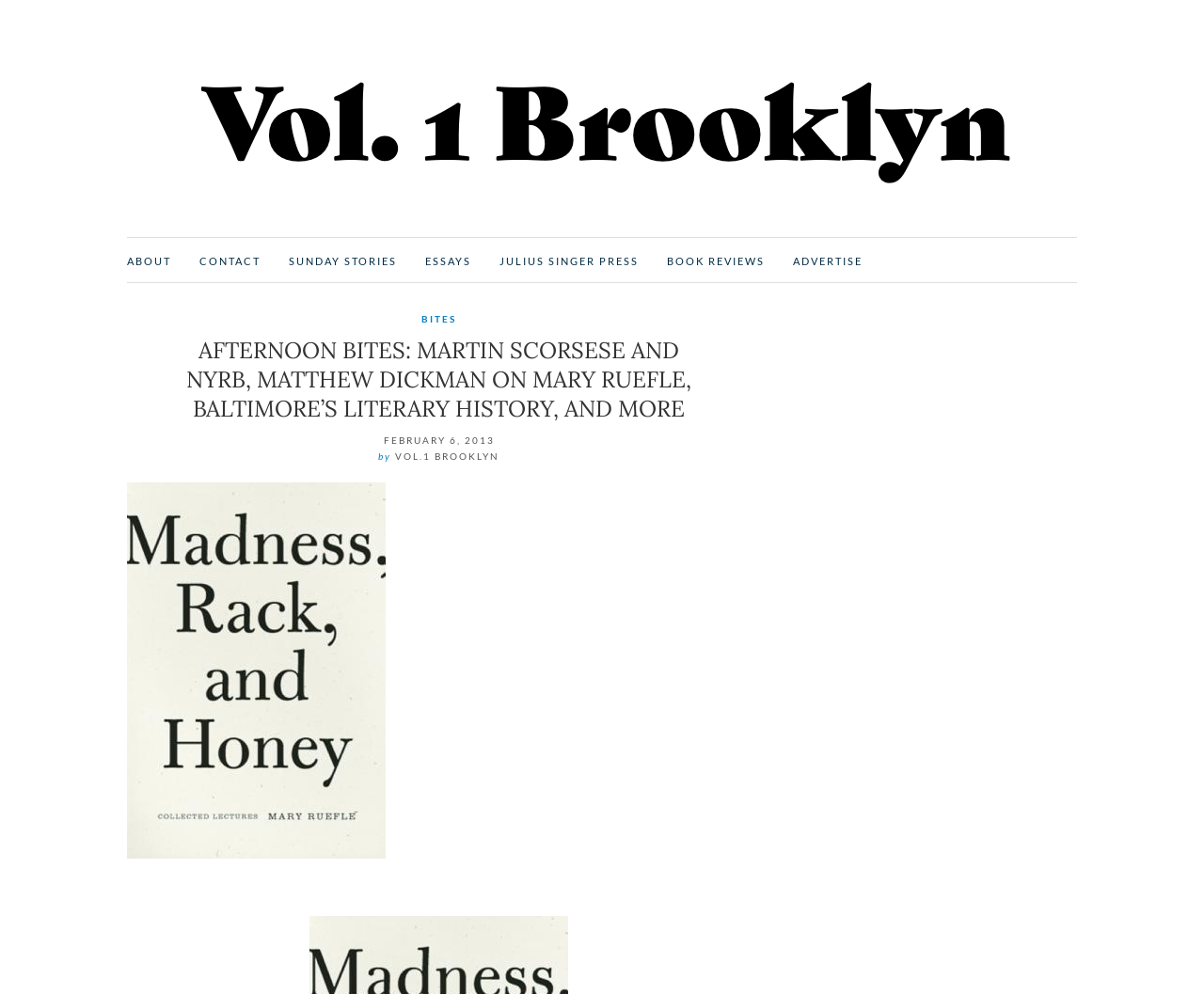Kindly provide the bounding box coordinates of the section you need to click on to fulfill the given instruction: "read SUNDAY STORIES".

[0.24, 0.255, 0.33, 0.272]